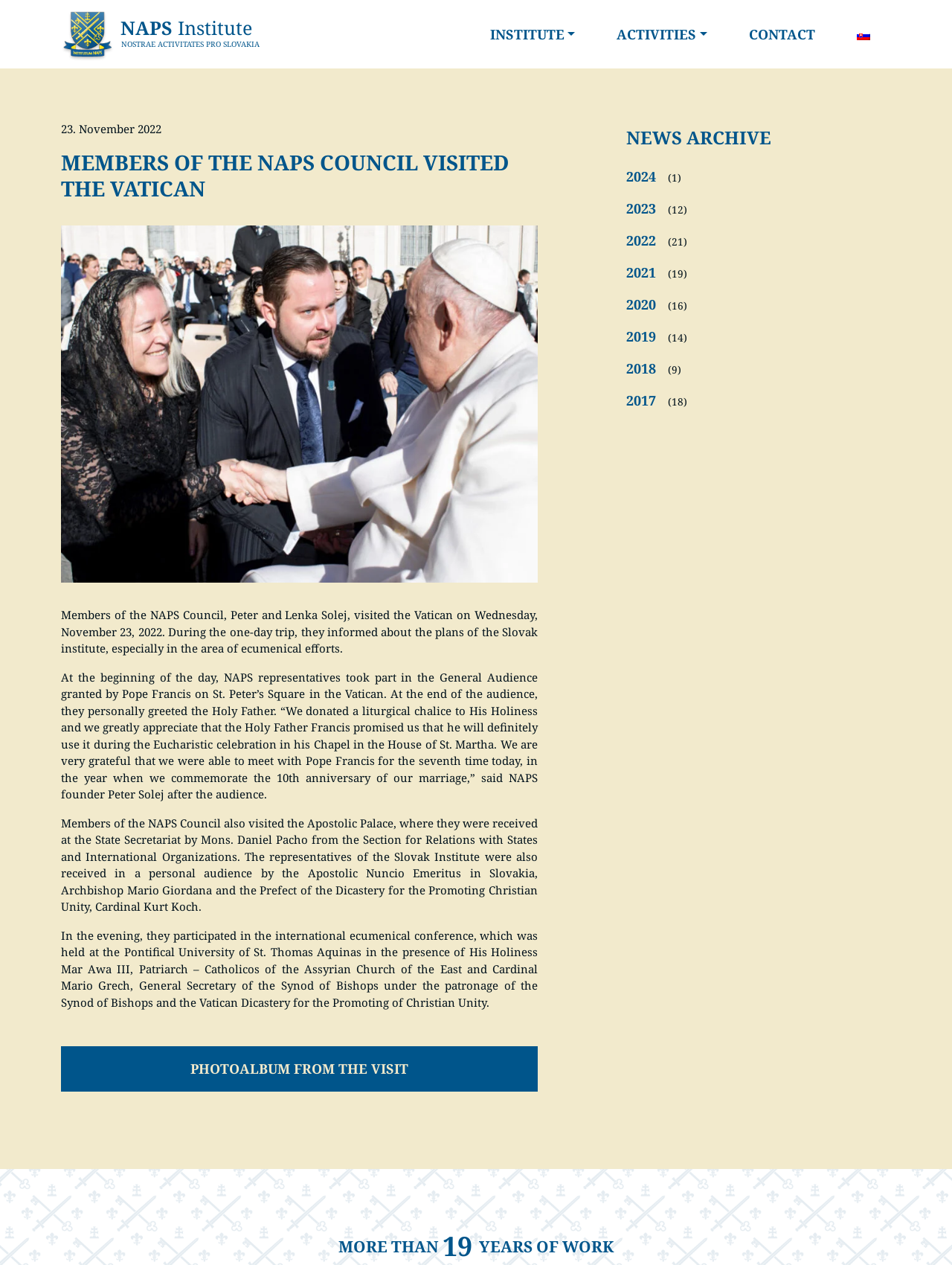Provide the bounding box coordinates for the UI element that is described by this text: "Photoalbum from the visit". The coordinates should be in the form of four float numbers between 0 and 1: [left, top, right, bottom].

[0.064, 0.827, 0.565, 0.863]